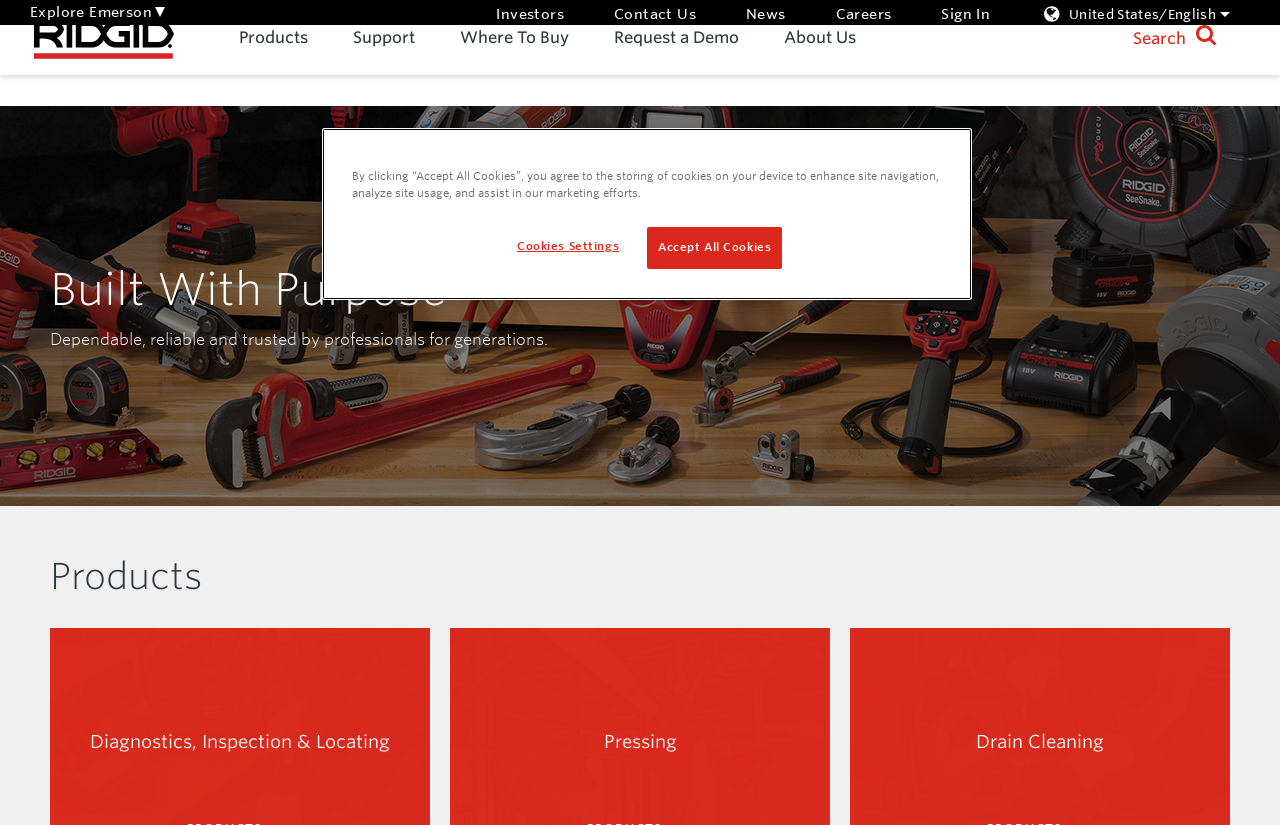Explain the features and main sections of the webpage comprehensively.

The webpage is a product page for RIDGID Tools. At the top left, there is a link to the accessibility policy and a "Skip to Content" link. Next to these links, there is a button to explore Emerson, which is not expanded. 

On the top navigation bar, there are links to "Utility" which includes "Investors", "Contact Us", "News", "Careers", and "Sign In". To the right of these links, there is a button to toggle the locale modal, which is not expanded, and has two images.

Below the navigation bar, there is a RIDGID logo, which is also an image. To the right of the logo, there is a main menu navigation bar with links to "Products", "Support", "Where To Buy", "Request a Demo", and "About Us". Some of these links have submenus.

On the top right, there is a site-wide search bar with a button to open it. Below the search bar, there is a heading that reads "Built With Purpose" and a static text that describes the purpose of RIDGID Tools.

Below this section, there is a large image that spans the entire width of the page, with a heading that reads "Products" above it. 

At the bottom of the page, there is a cookie banner with a privacy alert dialog that explains the use of cookies on the site. The dialog has two buttons, "Accept All Cookies" and "Cookies Settings".